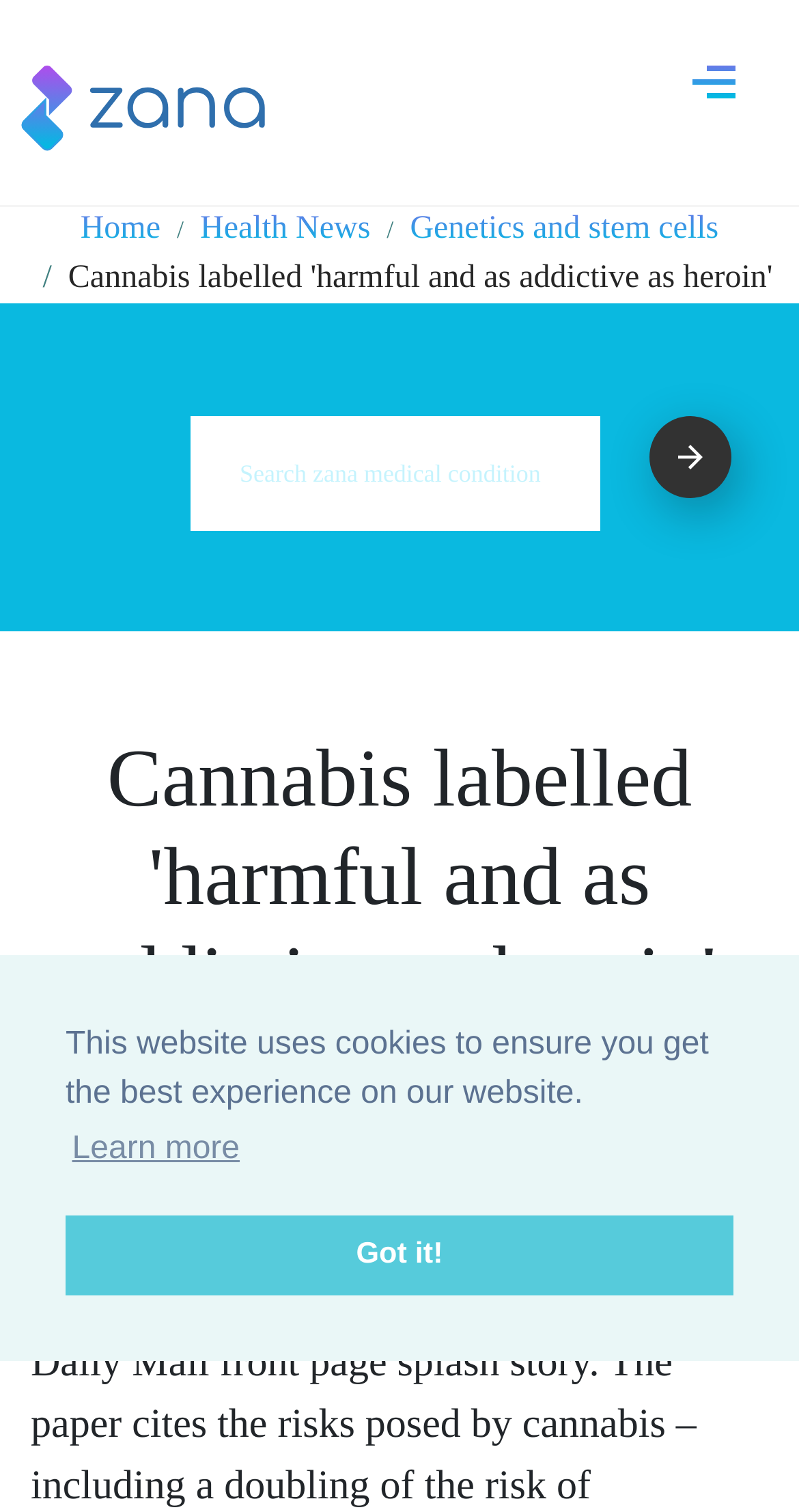Determine the bounding box coordinates for the area you should click to complete the following instruction: "Toggle the navigation menu".

[0.864, 0.035, 0.923, 0.07]